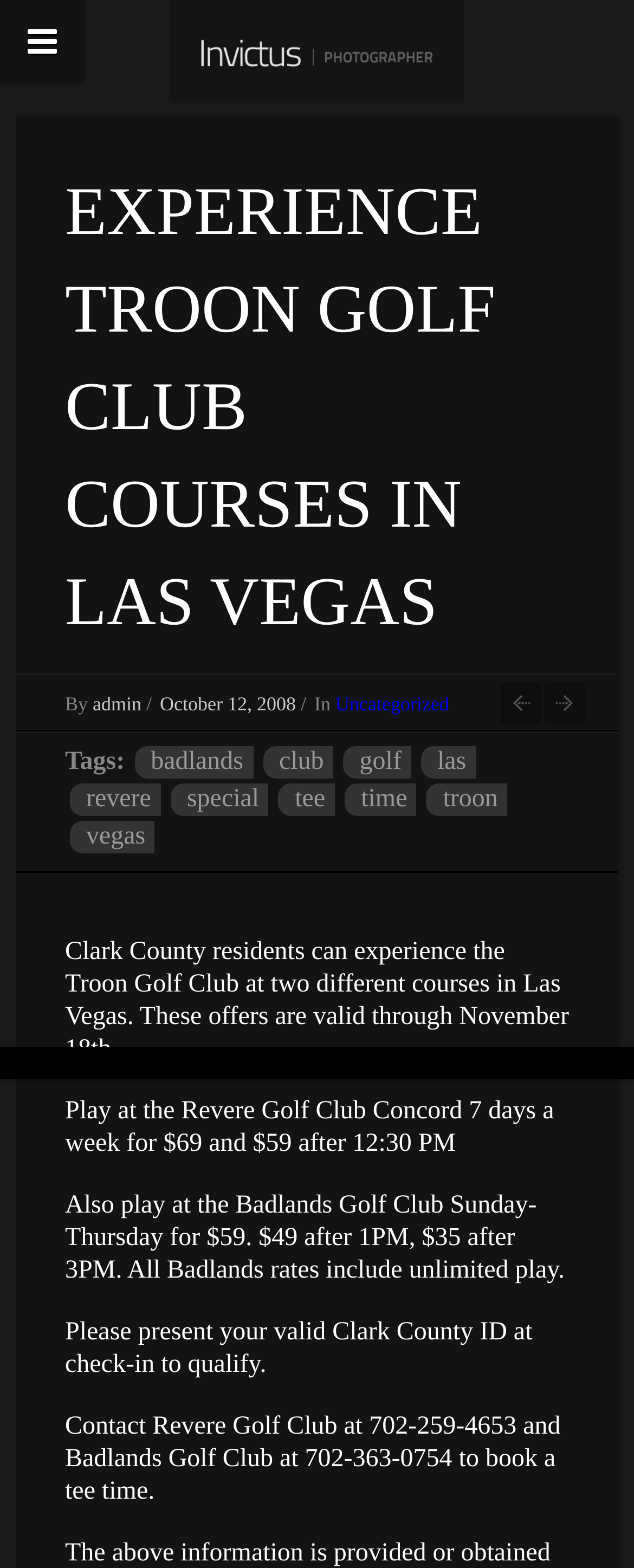Carefully examine the image and provide an in-depth answer to the question: What is the price to play at the Revere Golf Club after 12:30 PM?

The webpage states 'Play at the Revere Golf Club Concord 7 days a week for $69 and $59 after 12:30 PM' which indicates that the price to play at the Revere Golf Club after 12:30 PM is $59.